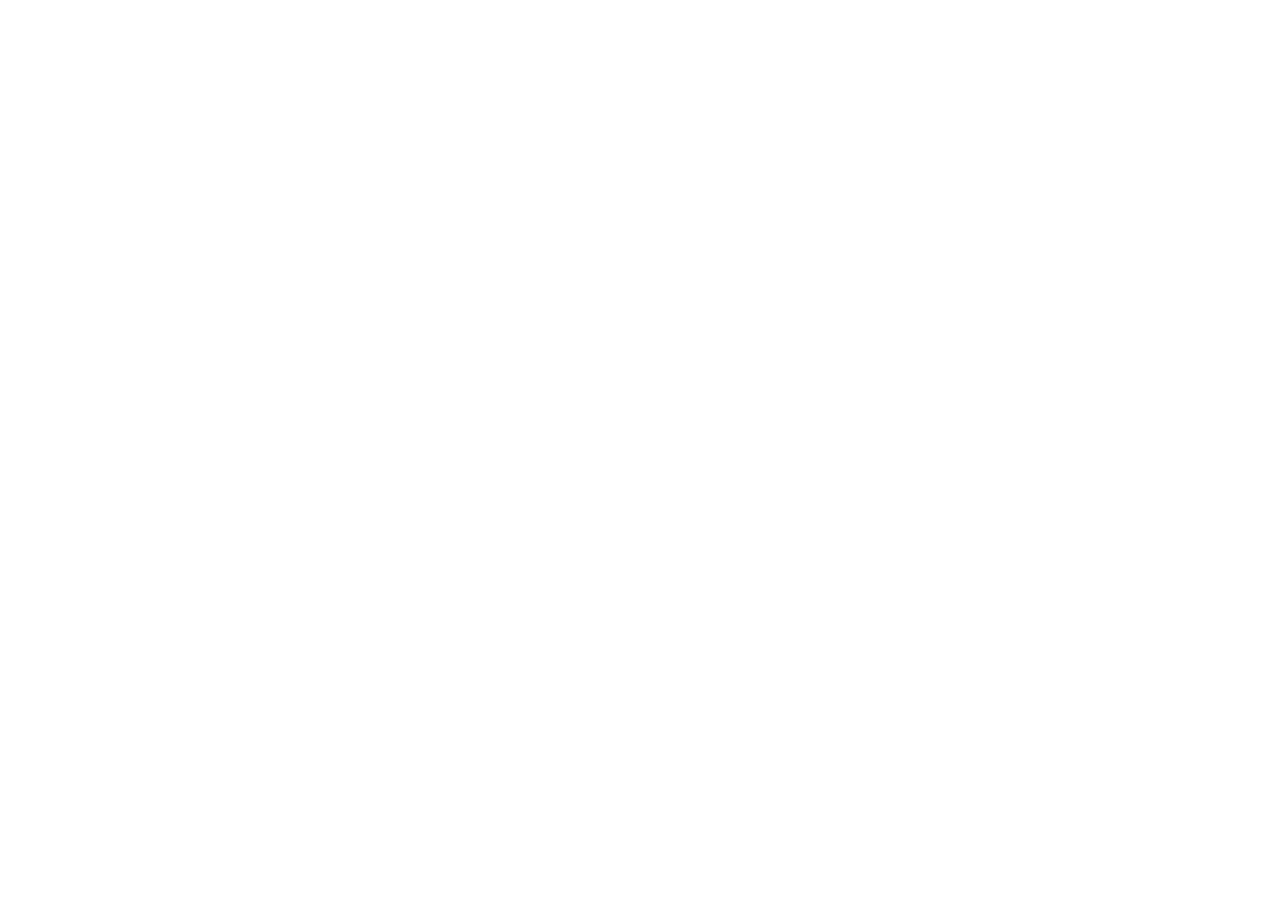Extract the bounding box coordinates of the UI element described by: "Site Map". The coordinates should include four float numbers ranging from 0 to 1, e.g., [left, top, right, bottom].

[0.006, 0.834, 0.052, 0.853]